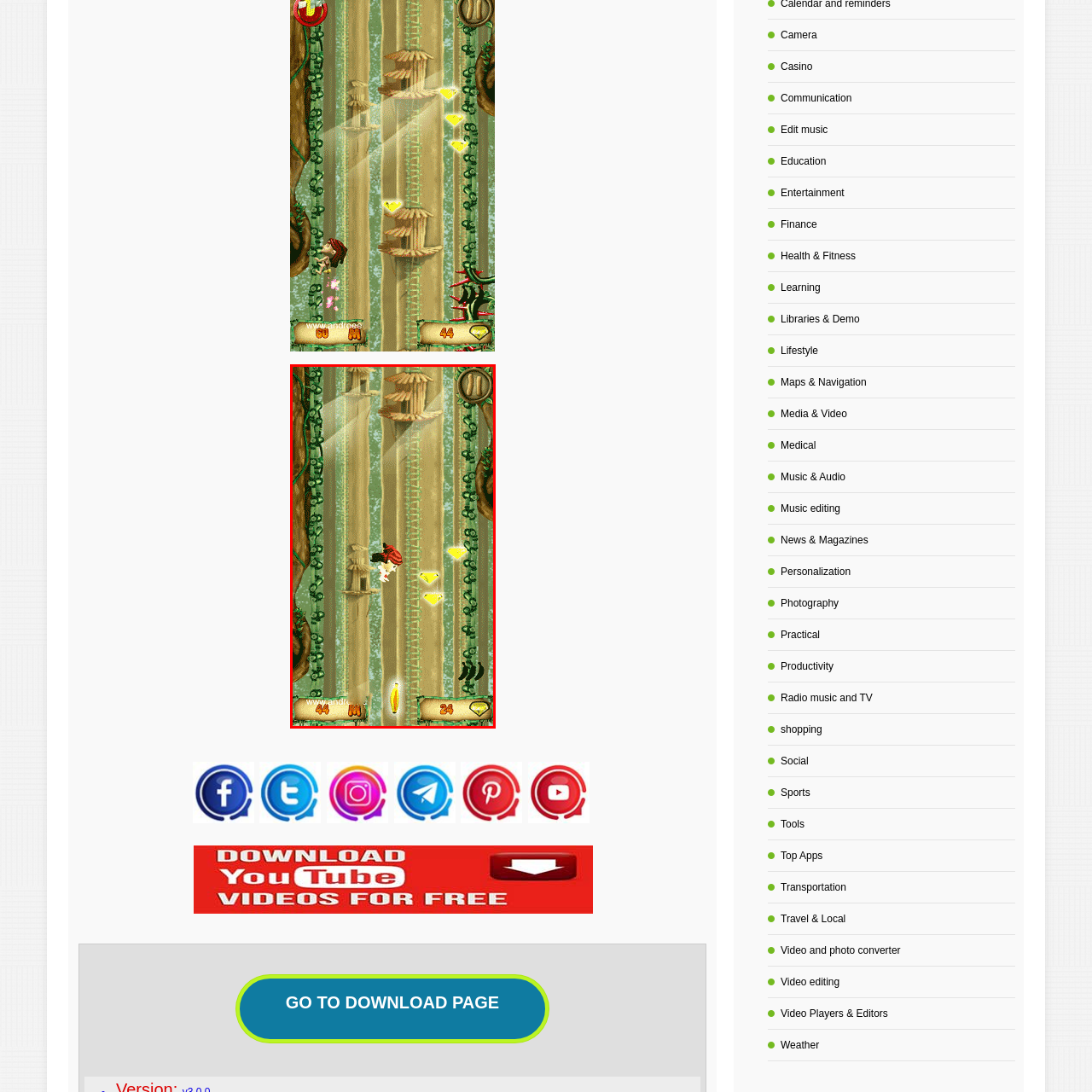Look closely at the image highlighted by the red bounding box and supply a detailed explanation in response to the following question: What type of environment is the character in?

The background of the image depicts a lush, vertical jungle environment, which is characterized by tall, slender trees and intricate, vine-like foliage, suggesting an adventurous atmosphere.